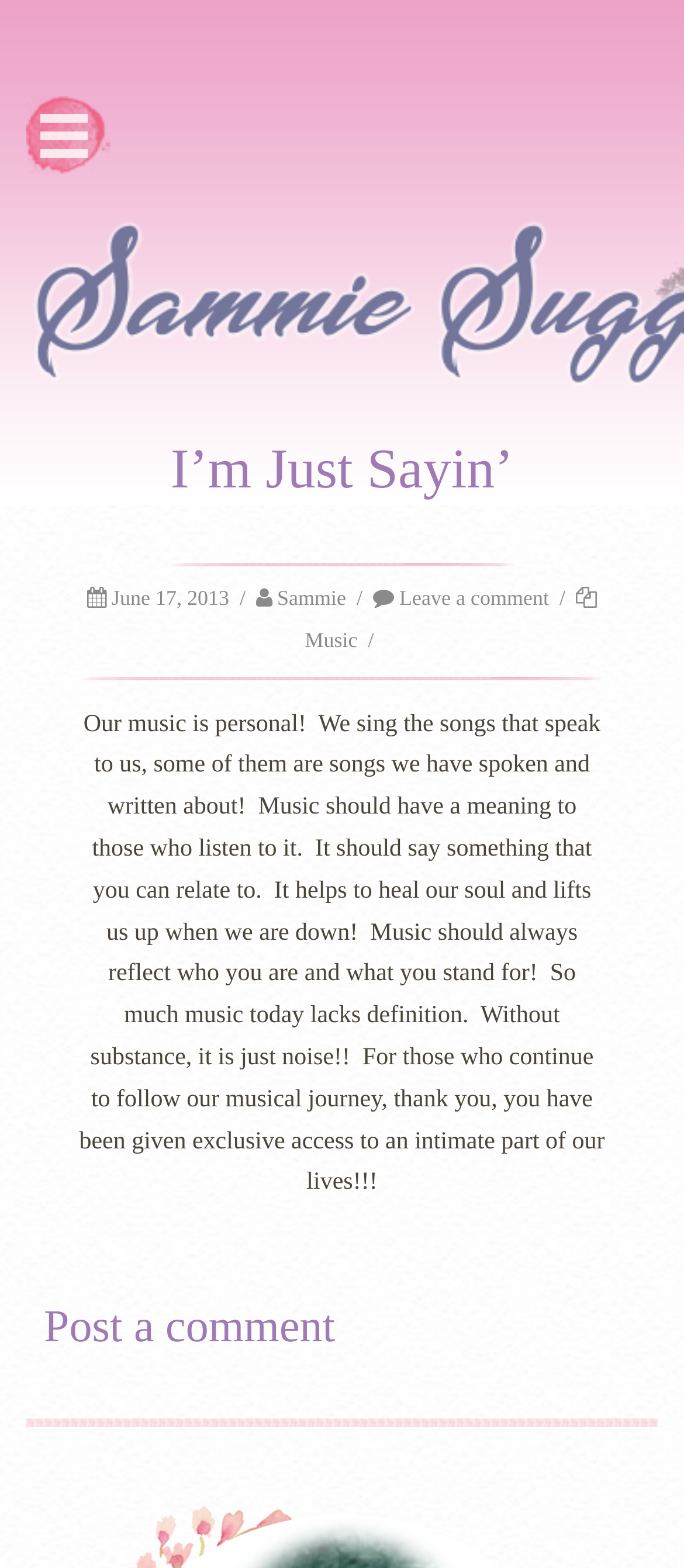Reply to the question with a single word or phrase:
What is the date of the post?

June 17, 2013